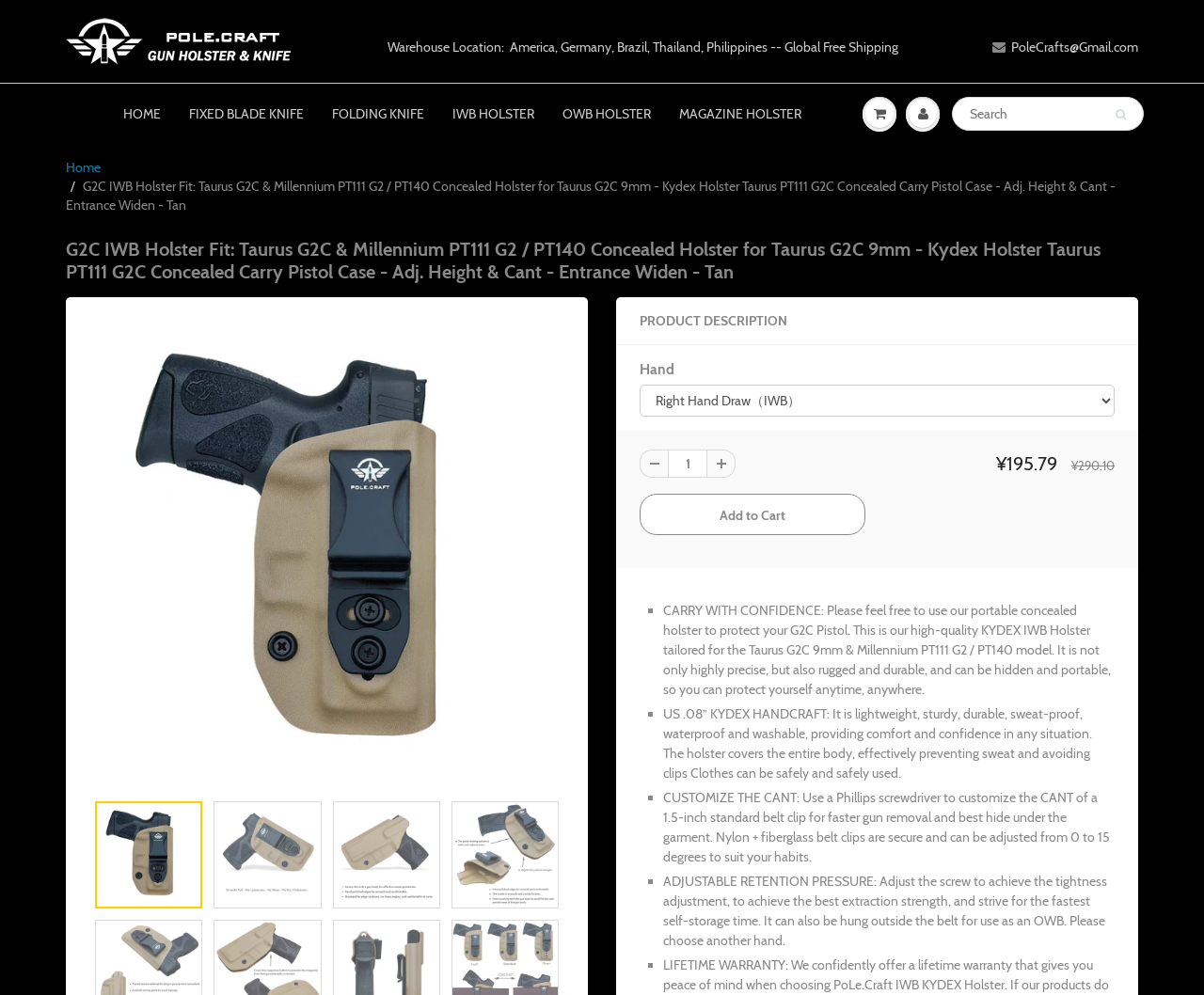What is the price of the product?
Please use the visual content to give a single word or phrase answer.

¥195.79